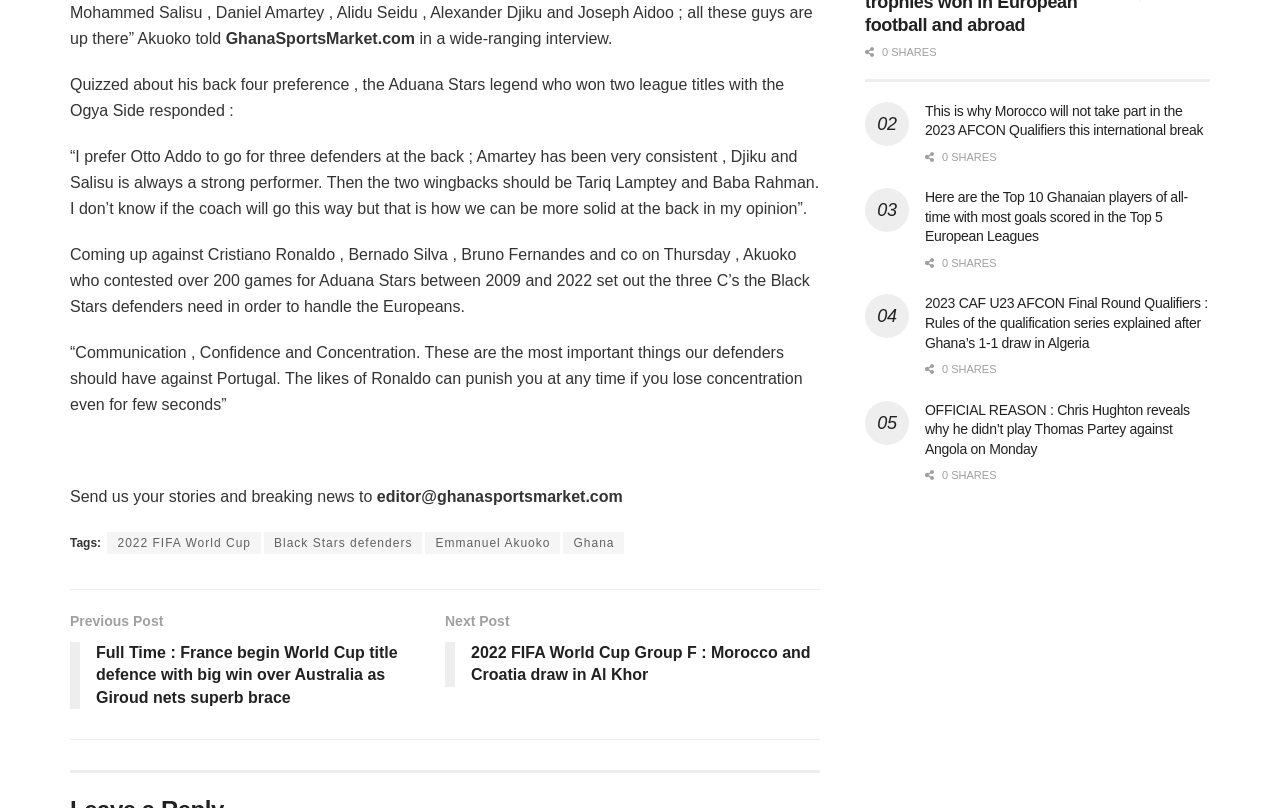Please identify the bounding box coordinates for the region that you need to click to follow this instruction: "Send a story to the editor".

[0.294, 0.604, 0.487, 0.625]